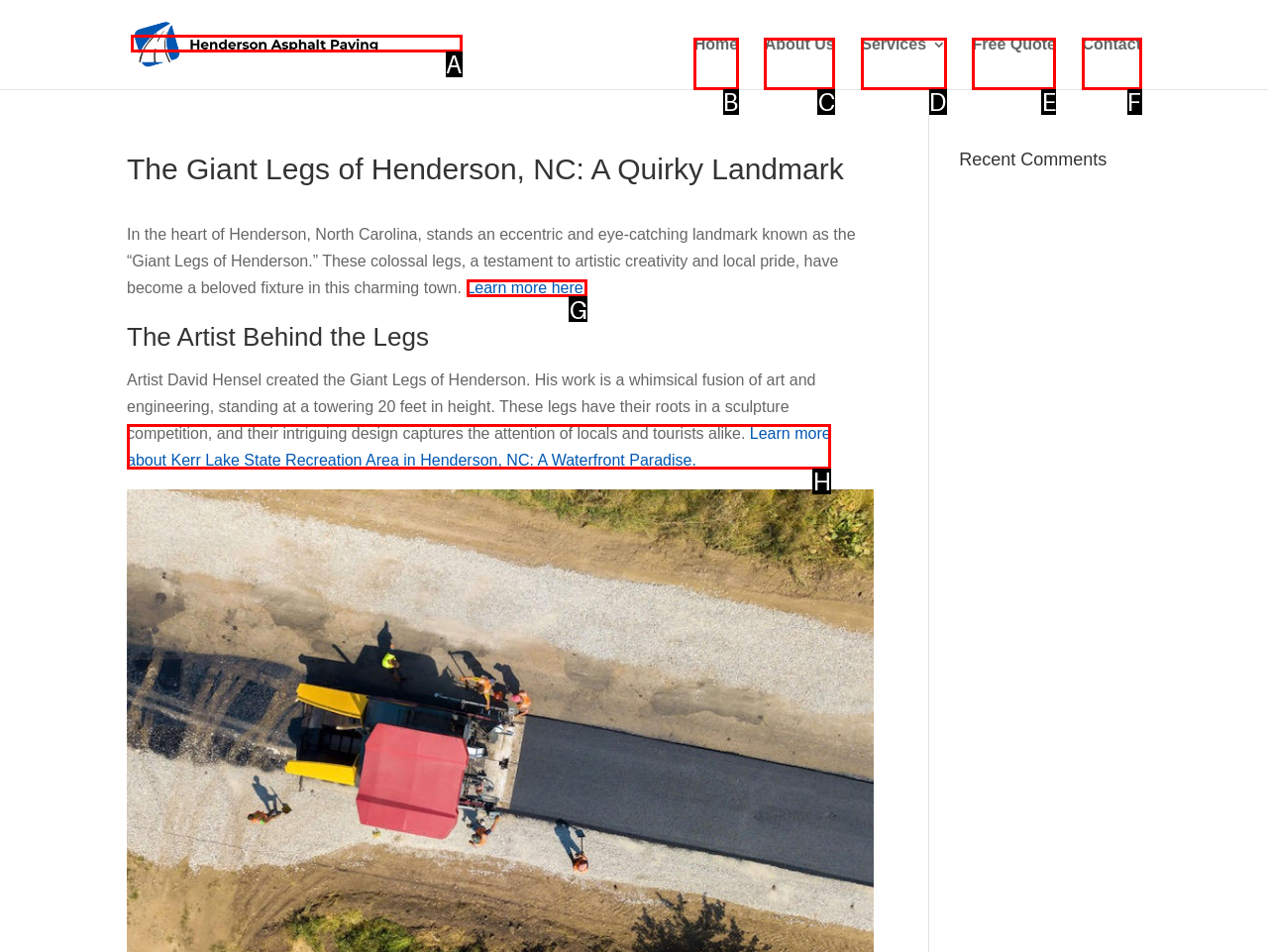Which UI element should be clicked to perform the following task: Read more about the Giant Legs of Henderson? Answer with the corresponding letter from the choices.

G